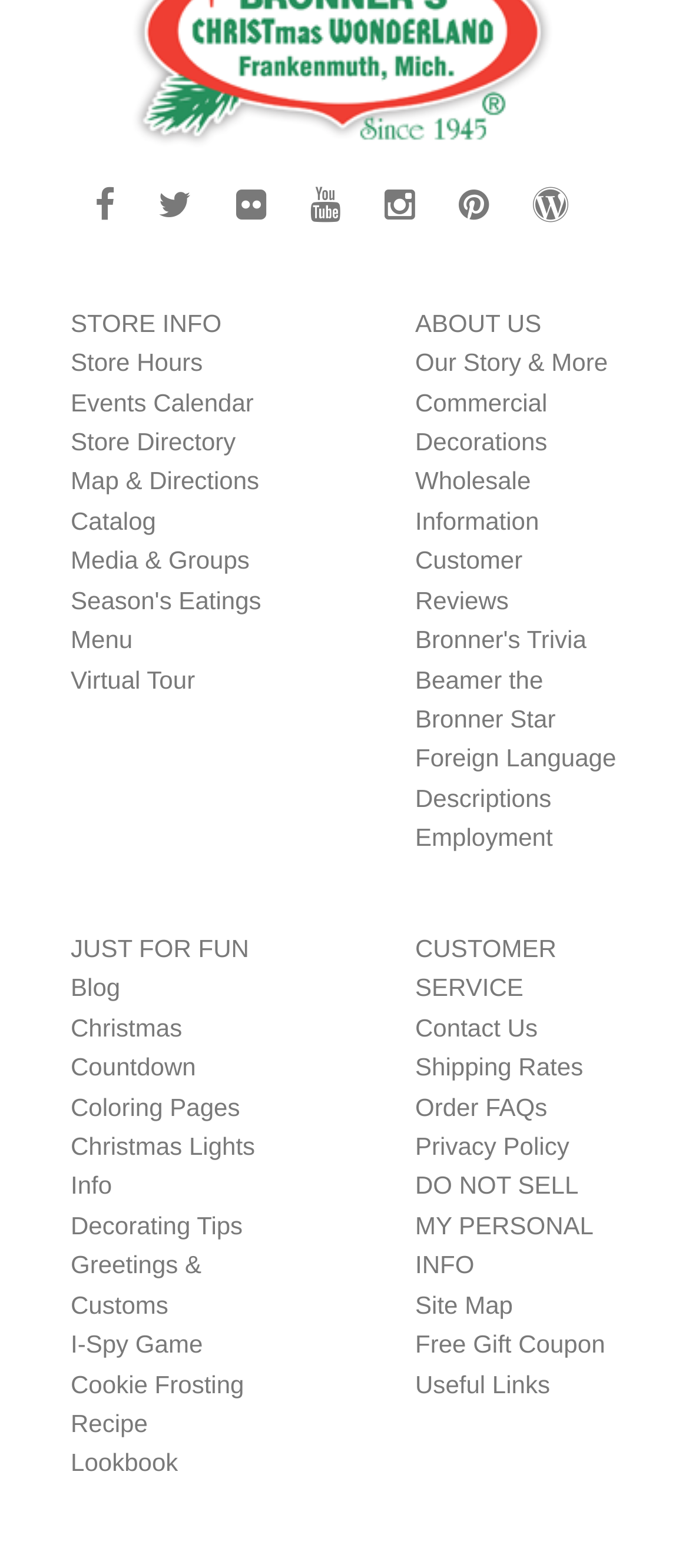What is the main category of the store?
Refer to the image and give a detailed answer to the question.

Based on the links provided, such as 'Season's Eatings Menu', 'Christmas Countdown', and 'Christmas Lights Info', it can be inferred that the main category of the store is related to Christmas.